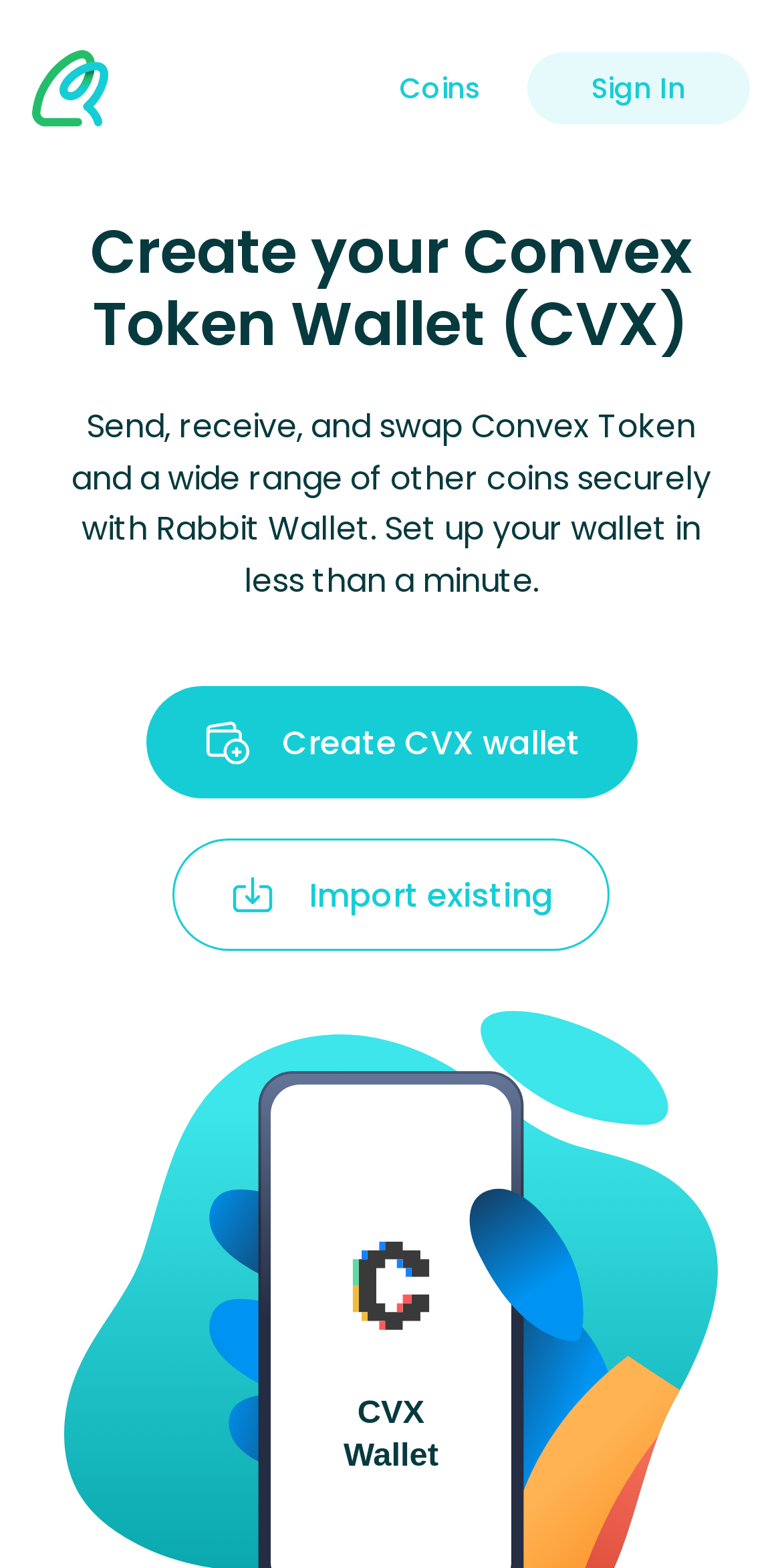Reply to the question with a single word or phrase:
How many cryptocurrency wallets are listed?

8